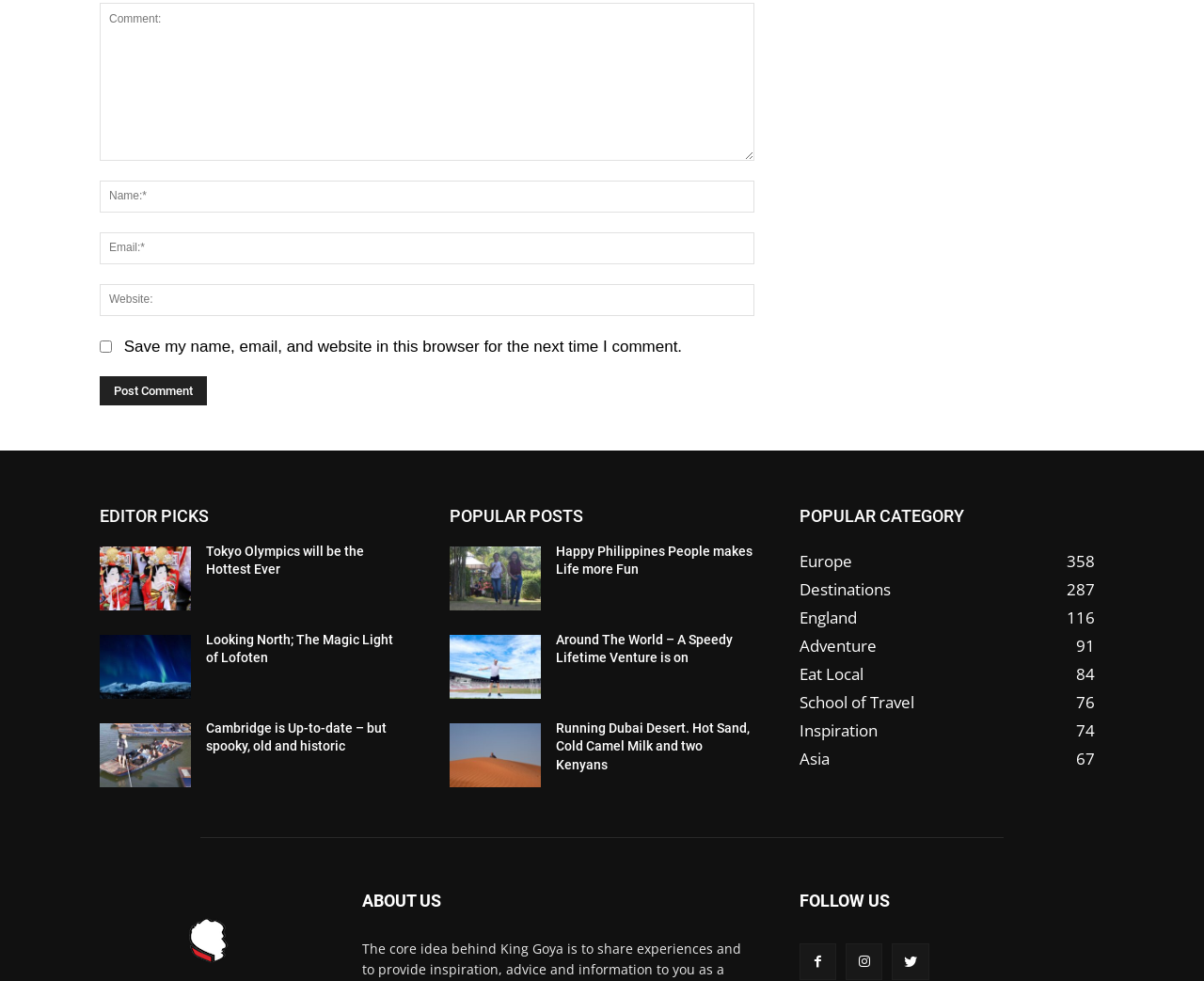What is the last social media icon?
Give a comprehensive and detailed explanation for the question.

I looked at the last link element with a social media icon, and its text is ''.